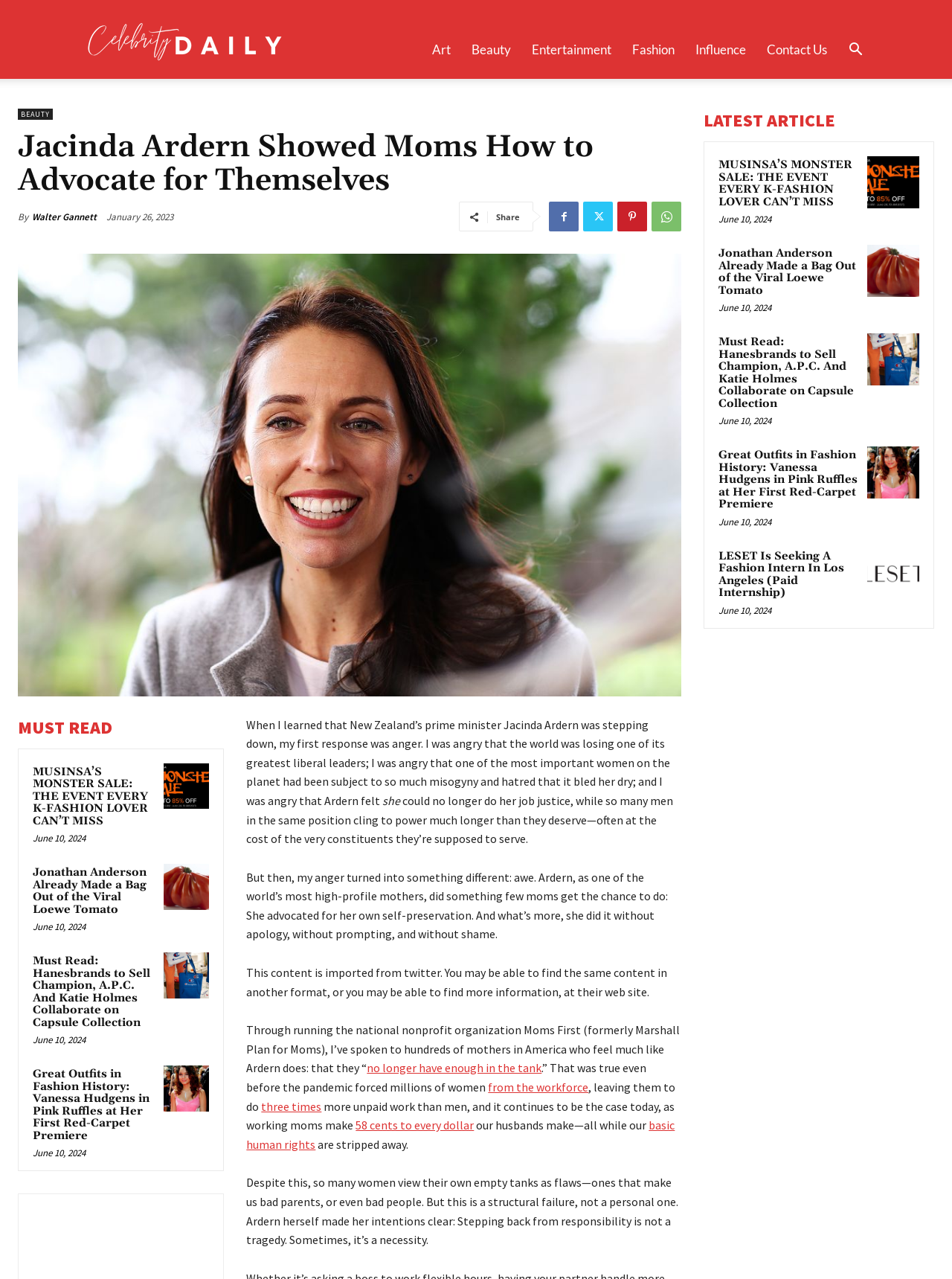Find the bounding box coordinates of the area to click in order to follow the instruction: "Visit the Beauty section".

[0.484, 0.016, 0.548, 0.062]